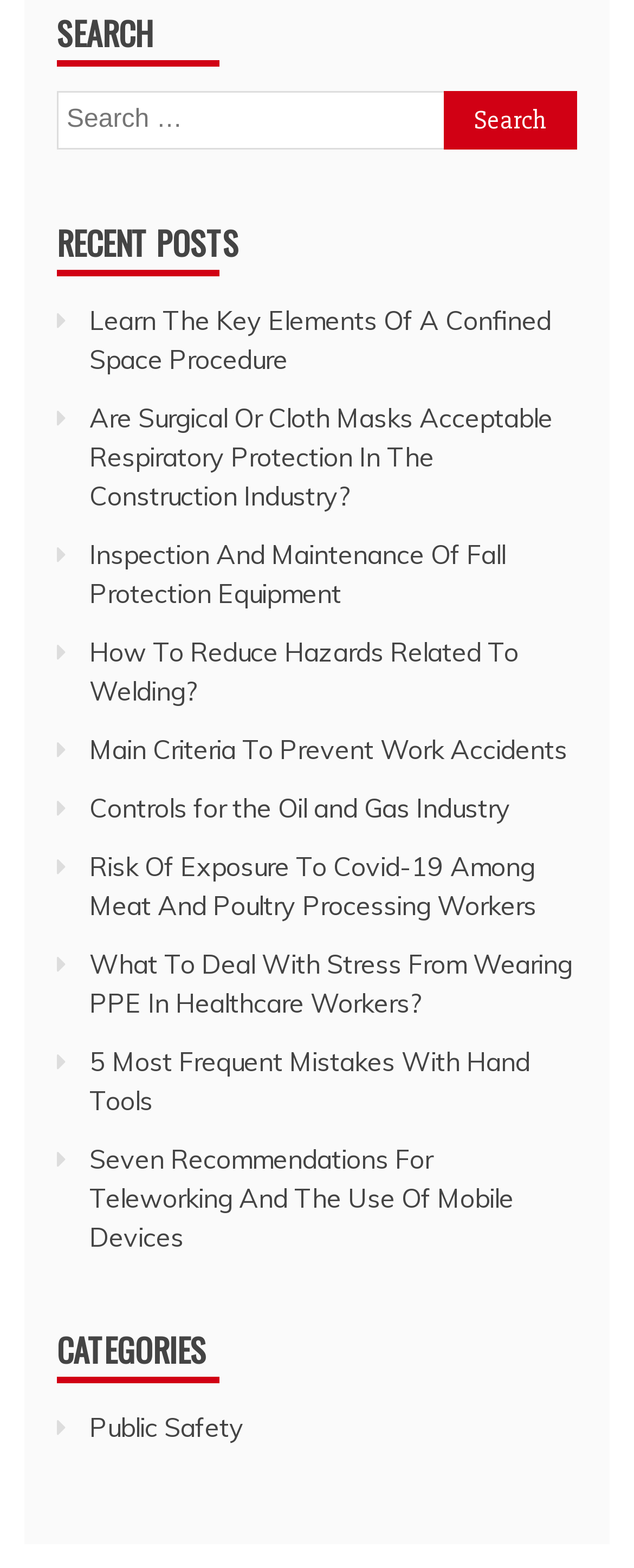What is the category of the last link?
Please use the visual content to give a single word or phrase answer.

Public Safety